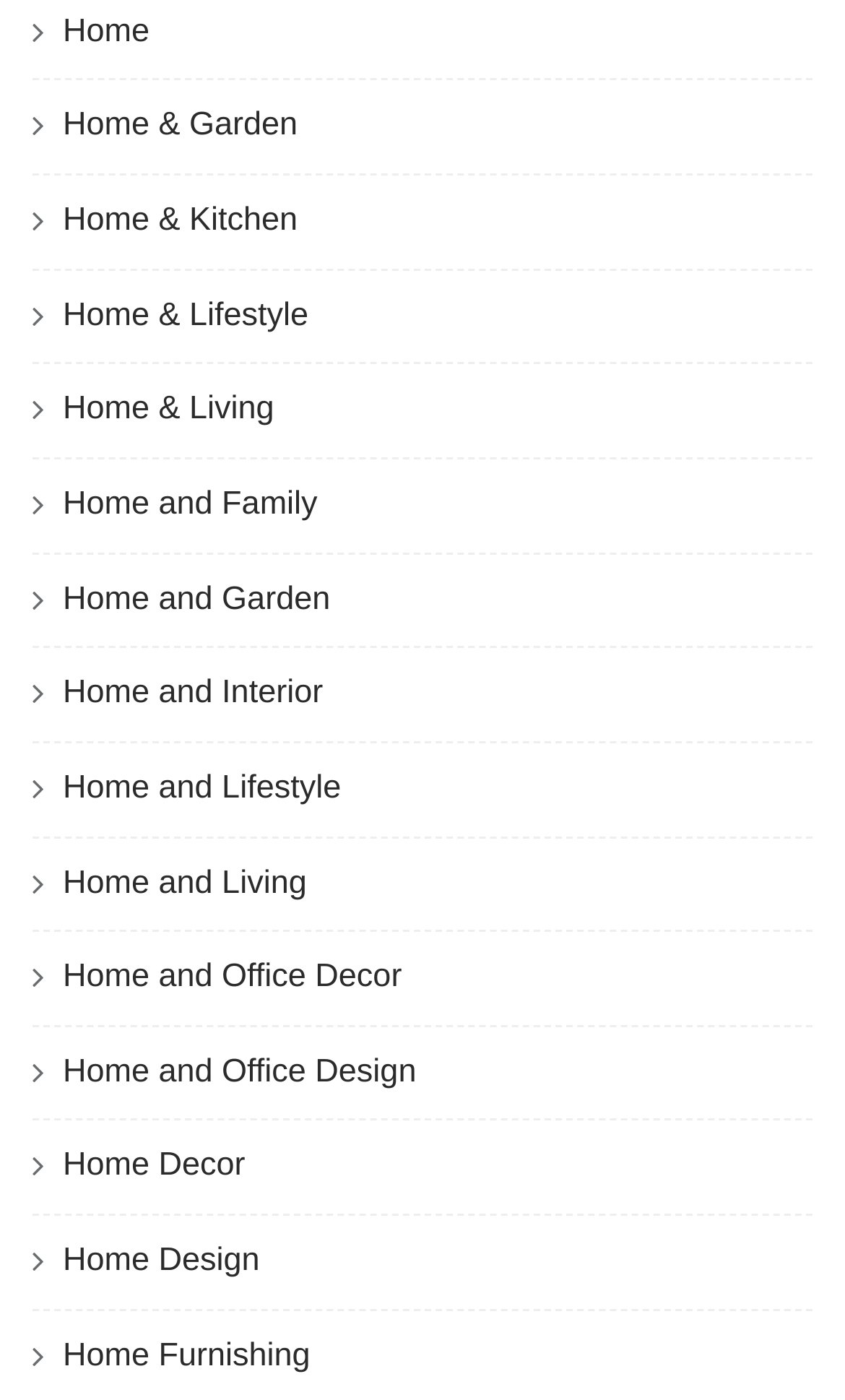Indicate the bounding box coordinates of the element that needs to be clicked to satisfy the following instruction: "Contact us through sales@earth2ocean.com.au". The coordinates should be four float numbers between 0 and 1, i.e., [left, top, right, bottom].

None